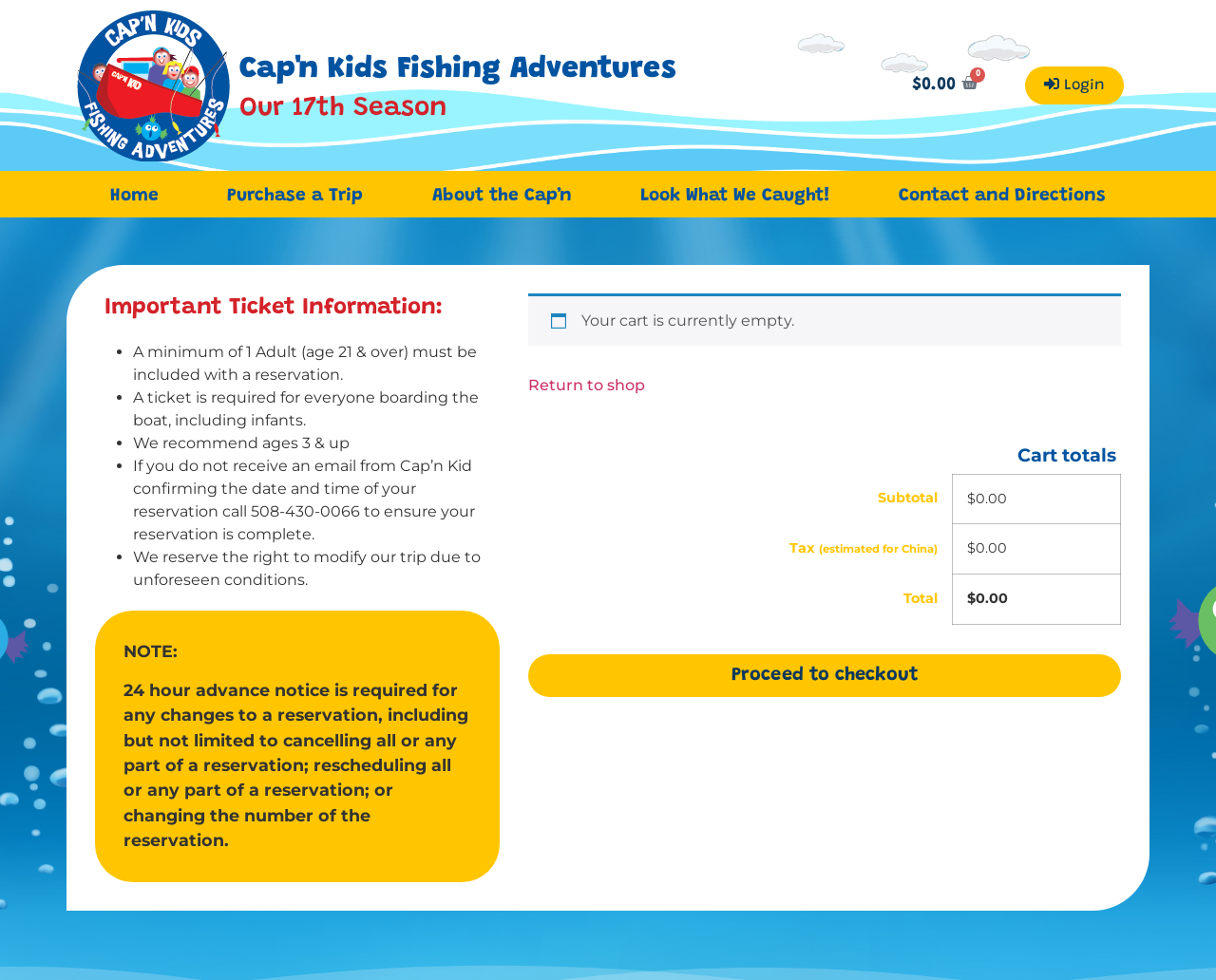Please locate the bounding box coordinates of the element that should be clicked to achieve the given instruction: "Purchase a trip".

[0.159, 0.189, 0.327, 0.212]